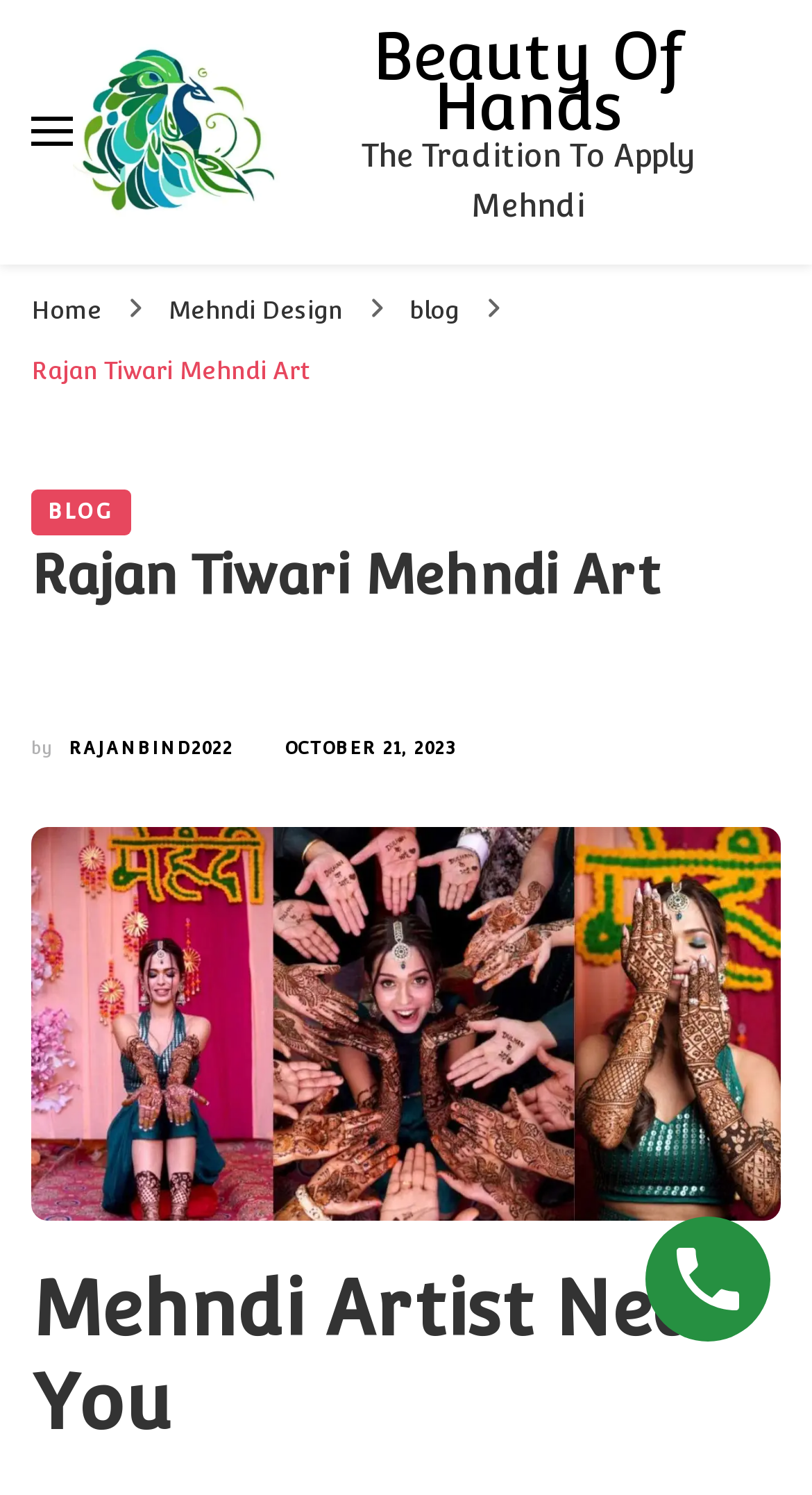What is the date mentioned on the webpage?
Give a single word or phrase as your answer by examining the image.

OCTOBER 21, 2023